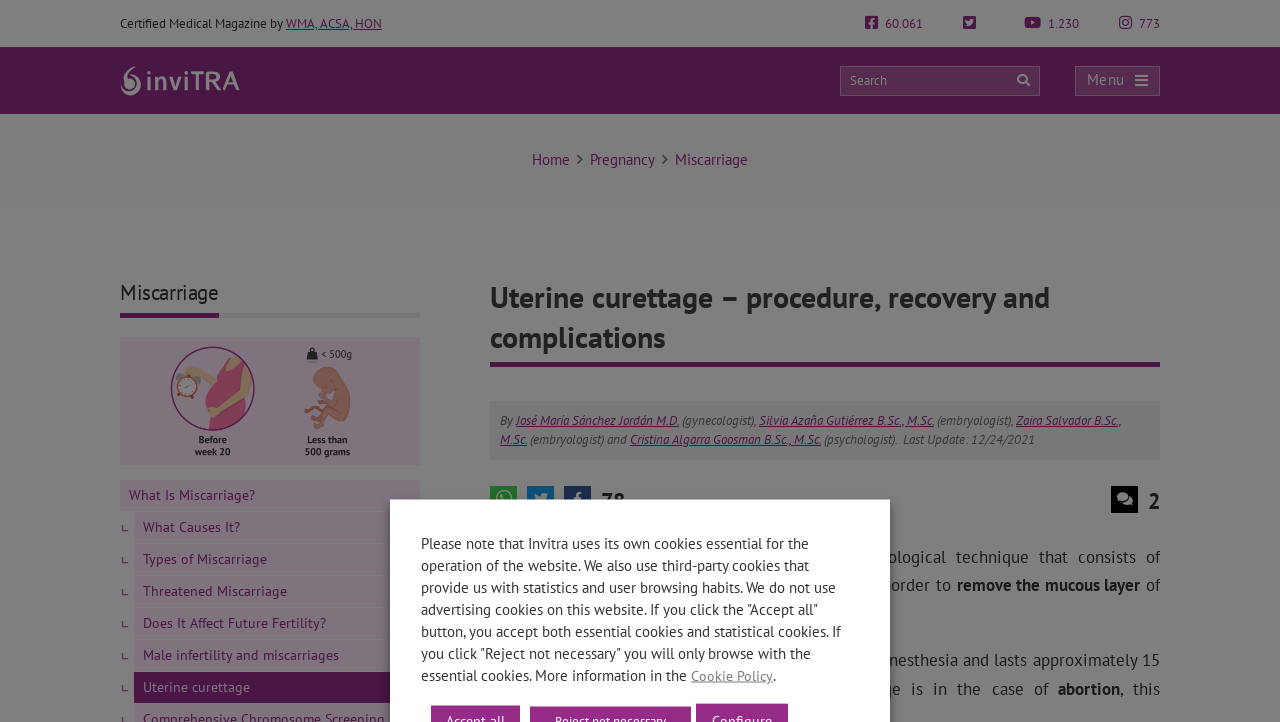Can you find the bounding box coordinates for the UI element given this description: "parent_node: 78 title="Share in facebook""? Provide the coordinates as four float numbers between 0 and 1: [left, top, right, bottom].

[0.441, 0.673, 0.462, 0.711]